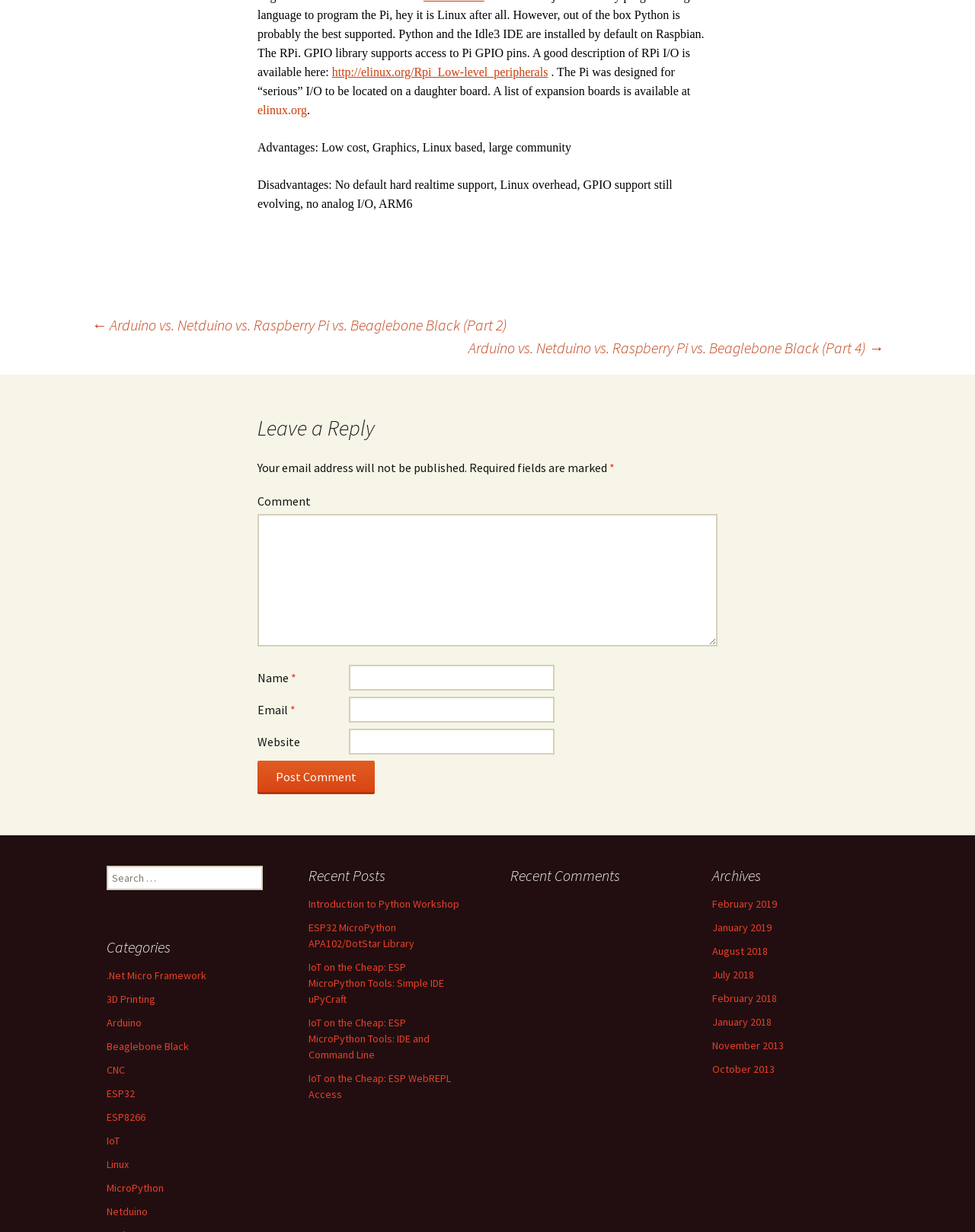Please provide a short answer using a single word or phrase for the question:
What is the purpose of the form at the bottom of the webpage?

Leave a comment